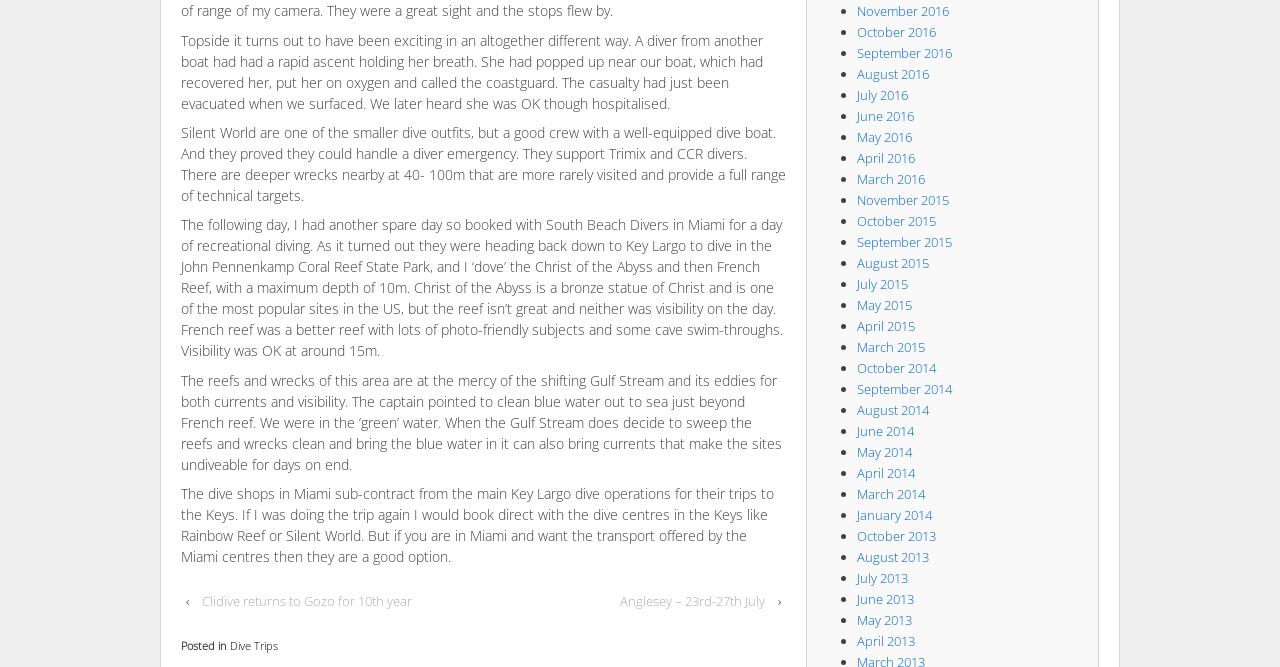What is the purpose of the links at the bottom of the page?
From the details in the image, answer the question comprehensively.

The links at the bottom of the page appear to be archives of previous blog posts, organized by month and year, allowing users to access older content.